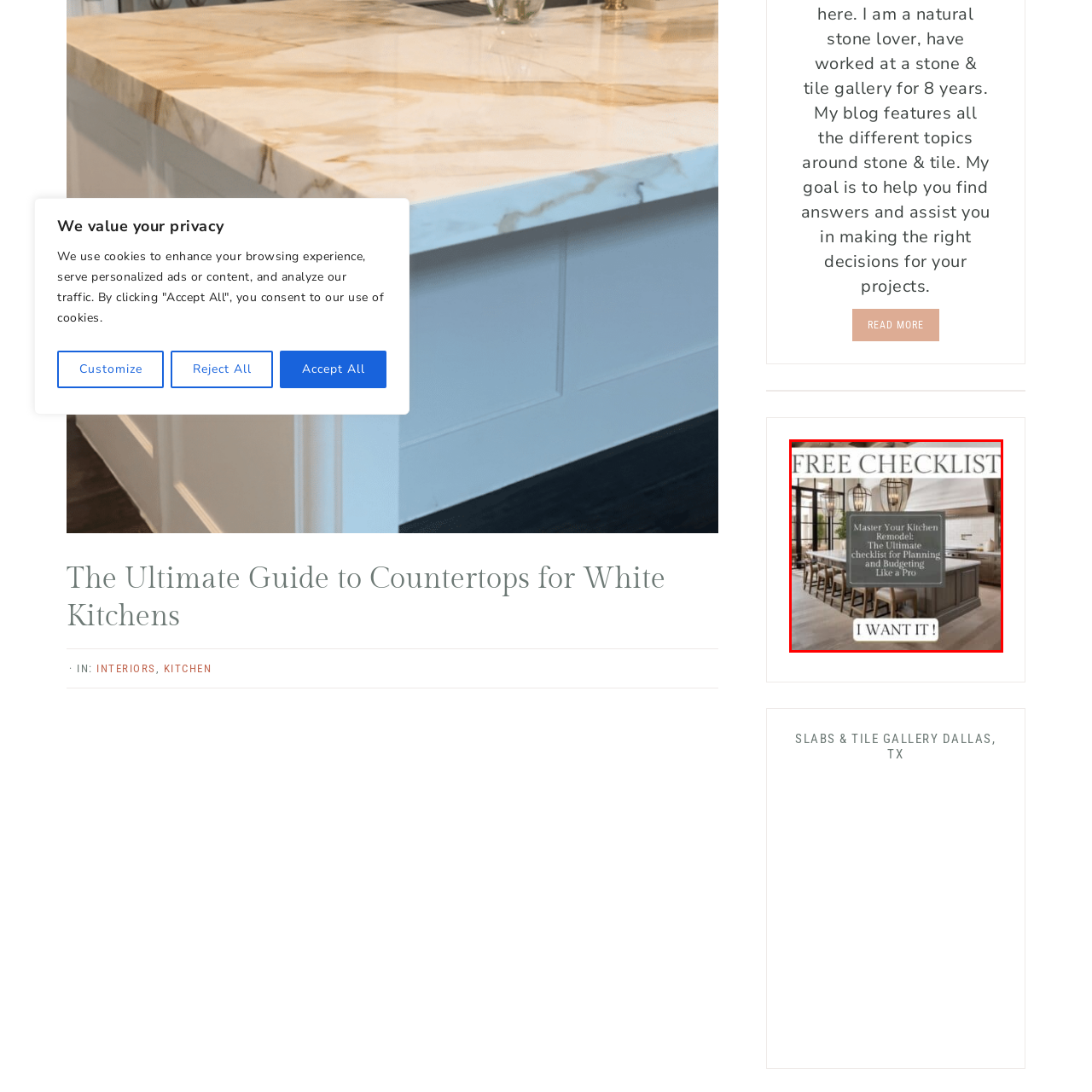What is the design style of the kitchen?  
Look closely at the image marked by the red border and give a detailed response rooted in the visual details found within the image.

The caption describes the overall design of the kitchen as a 'blend of contemporary interior design and practical planning assistance.' This suggests that the design style of the kitchen is contemporary, which is a modern and stylish aesthetic.